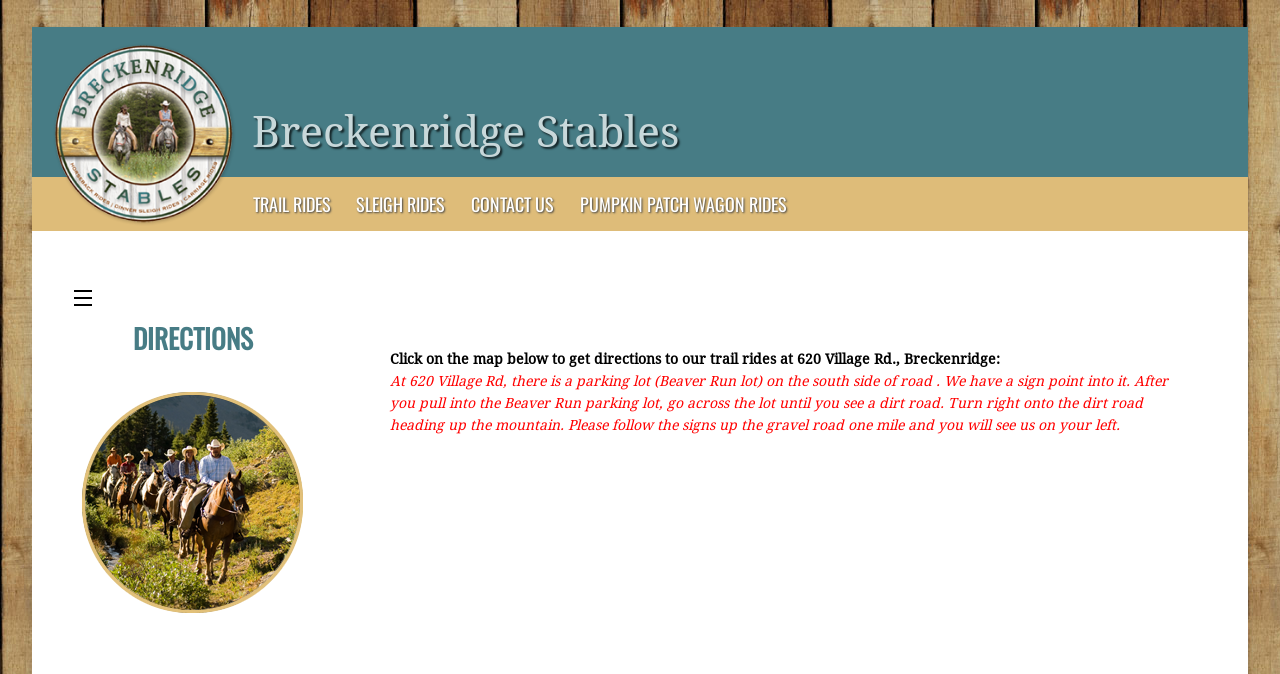Write an elaborate caption that captures the essence of the webpage.

The webpage appears to be a directions page for Breckenridge Stables, specifically for trail rides. At the top left, there is a link to go back to the homepage, accompanied by a small image. Next to it, the text "Breckenridge Stables" is displayed prominently.

Below this, there are four links in a row, labeled "TRAIL RIDES", "SLEIGH RIDES", "CONTACT US", and "PUMPKIN PATCH WAGON RIDES", respectively. These links are positioned horizontally, with "TRAIL RIDES" on the left and "PUMPKIN PATCH WAGON RIDES" on the right.

Further down, there is a heading labeled "DIRECTIONS", followed by a large image with the text "DIRECTIONS TO TRAIL RIDES". Below this image, there are two blocks of text. The first block explains that clicking on the map will provide directions to the trail rides at 620 Village Rd., Breckenridge. The second block provides detailed directions, including parking information and instructions on how to navigate to the stables.

On the top right, there is a small link labeled "Menu", which is positioned above the "DIRECTIONS" heading. Overall, the webpage is focused on providing directions to Breckenridge Stables for trail rides, with clear instructions and a prominent image.